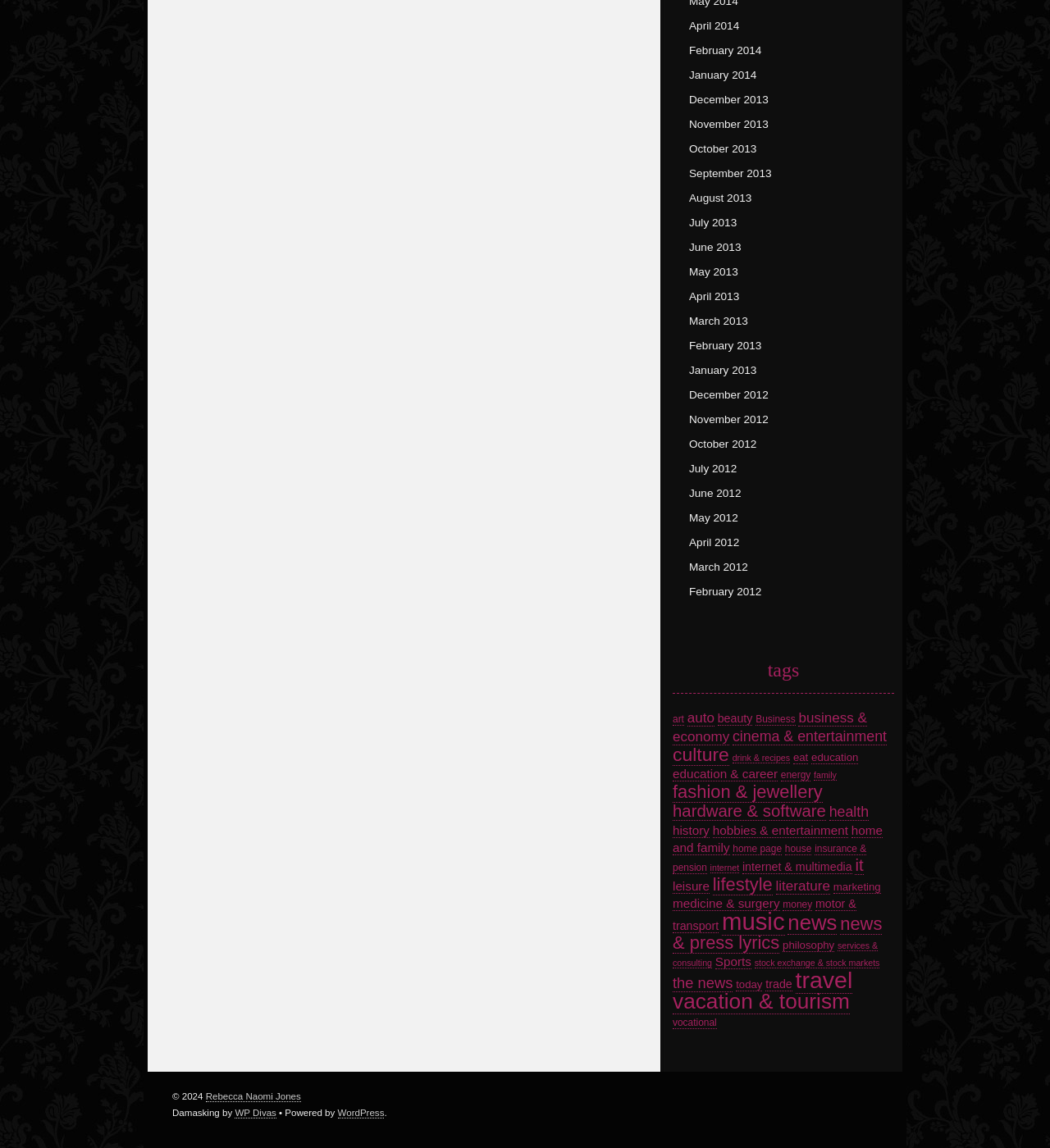What is the copyright year?
Could you please answer the question thoroughly and with as much detail as possible?

I looked at the bottom of the webpage and found the StaticText ' 2024', which indicates the copyright year.